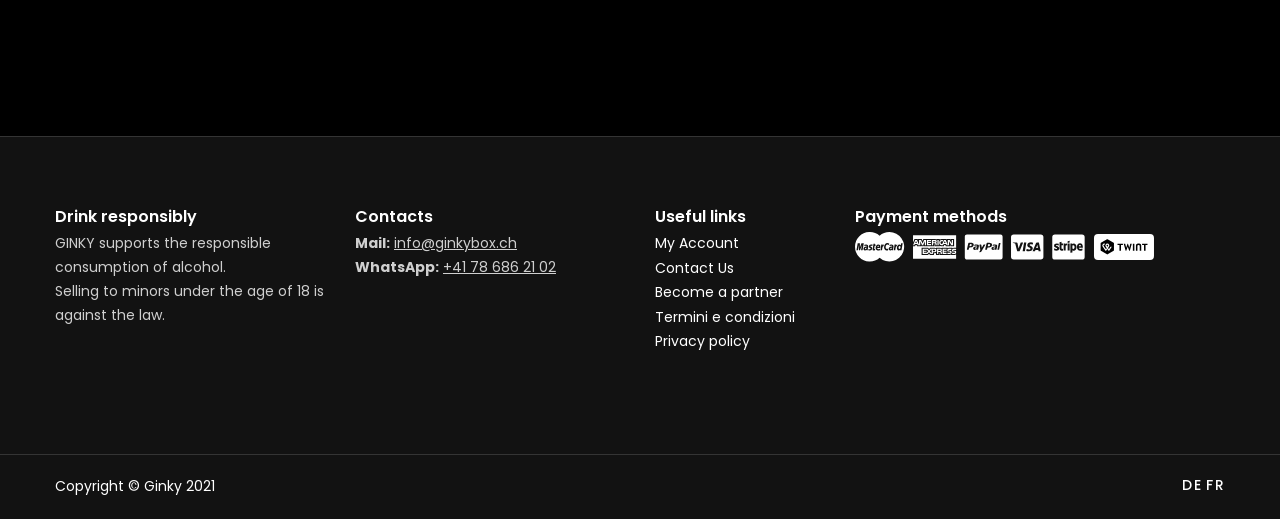Locate the bounding box coordinates of the area that needs to be clicked to fulfill the following instruction: "Switch to the French version". The coordinates should be in the format of four float numbers between 0 and 1, namely [left, top, right, bottom].

[0.942, 0.916, 0.957, 0.956]